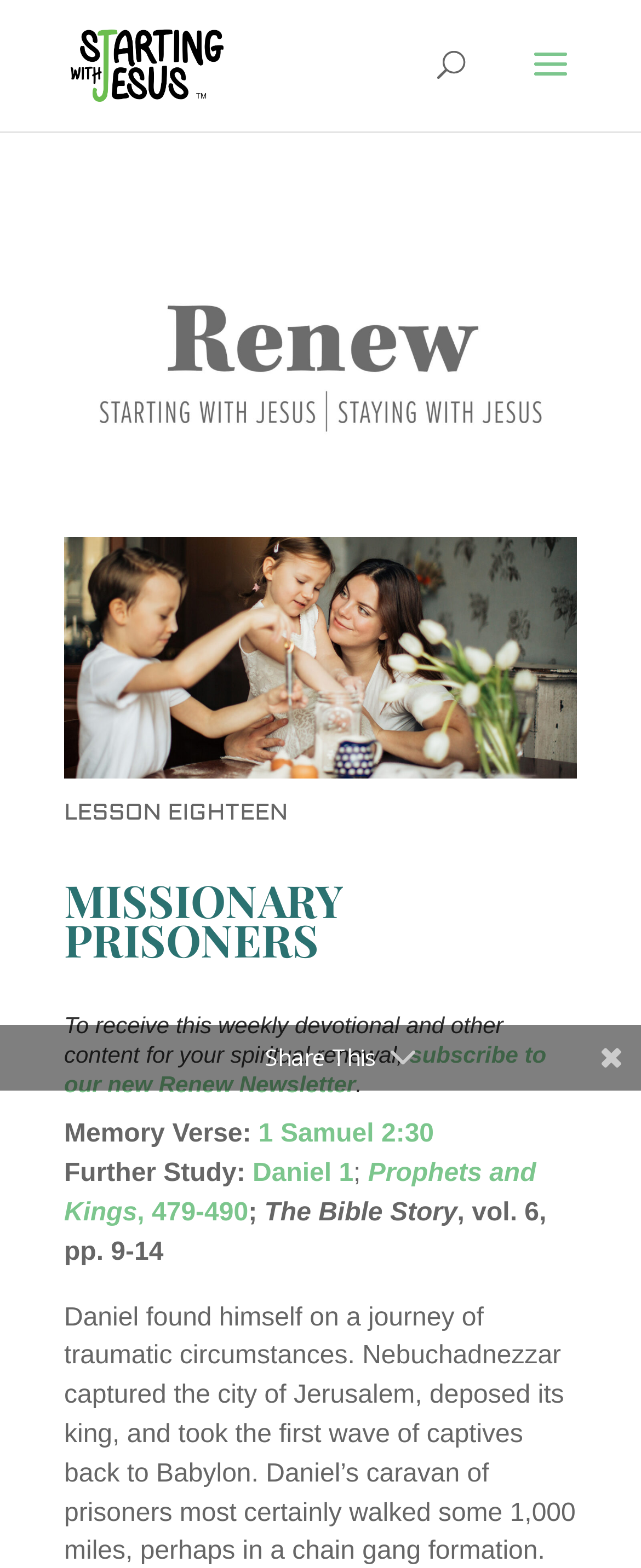Identify the bounding box coordinates of the area that should be clicked in order to complete the given instruction: "Share this post with friends". The bounding box coordinates should be four float numbers between 0 and 1, i.e., [left, top, right, bottom].

[0.128, 0.471, 0.949, 0.513]